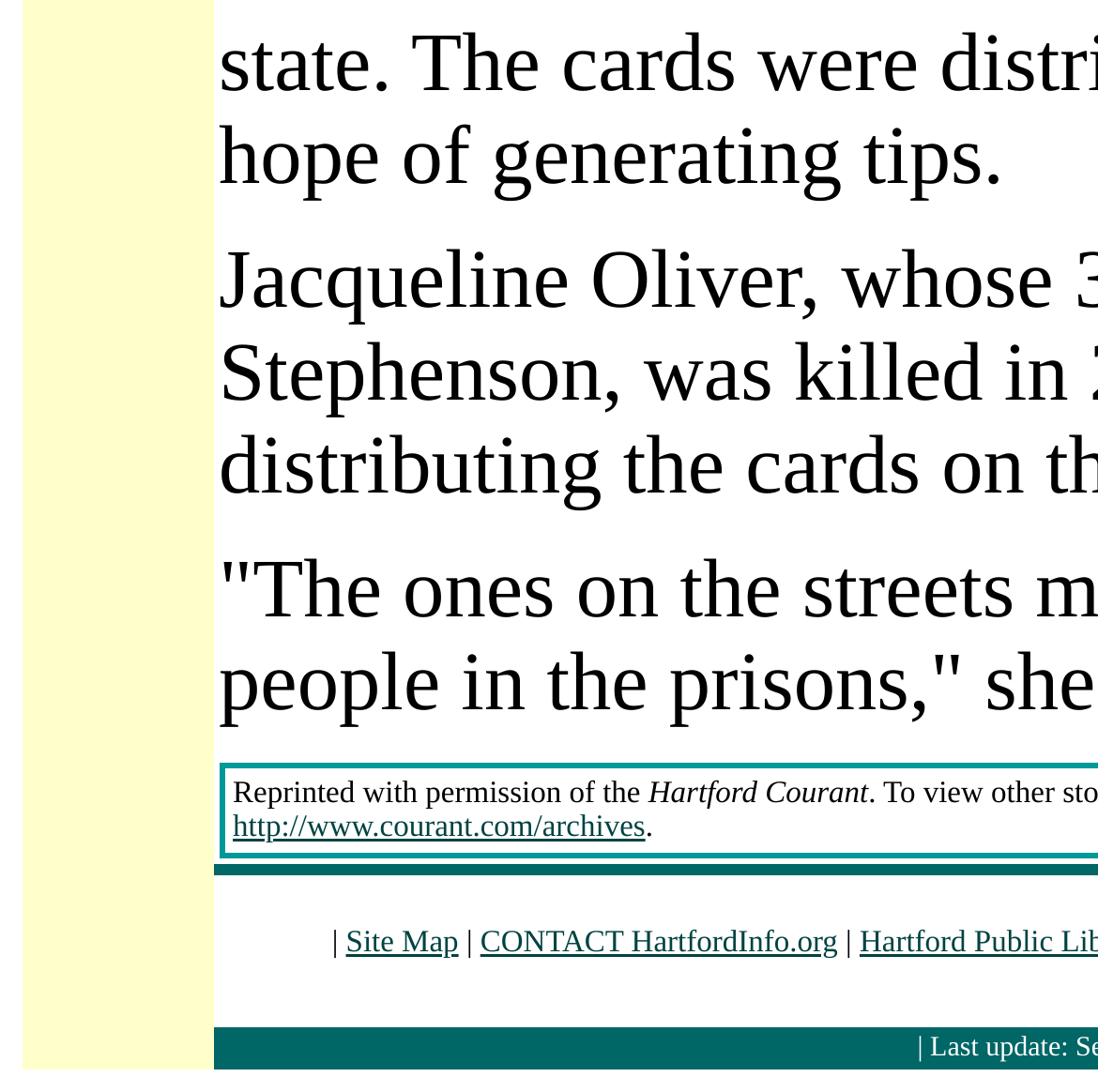Please find the bounding box coordinates in the format (top-left x, top-left y, bottom-right x, bottom-right y) for the given element description. Ensure the coordinates are floating point numbers between 0 and 1. Description: http://www.courant.com/archives

[0.212, 0.742, 0.588, 0.773]